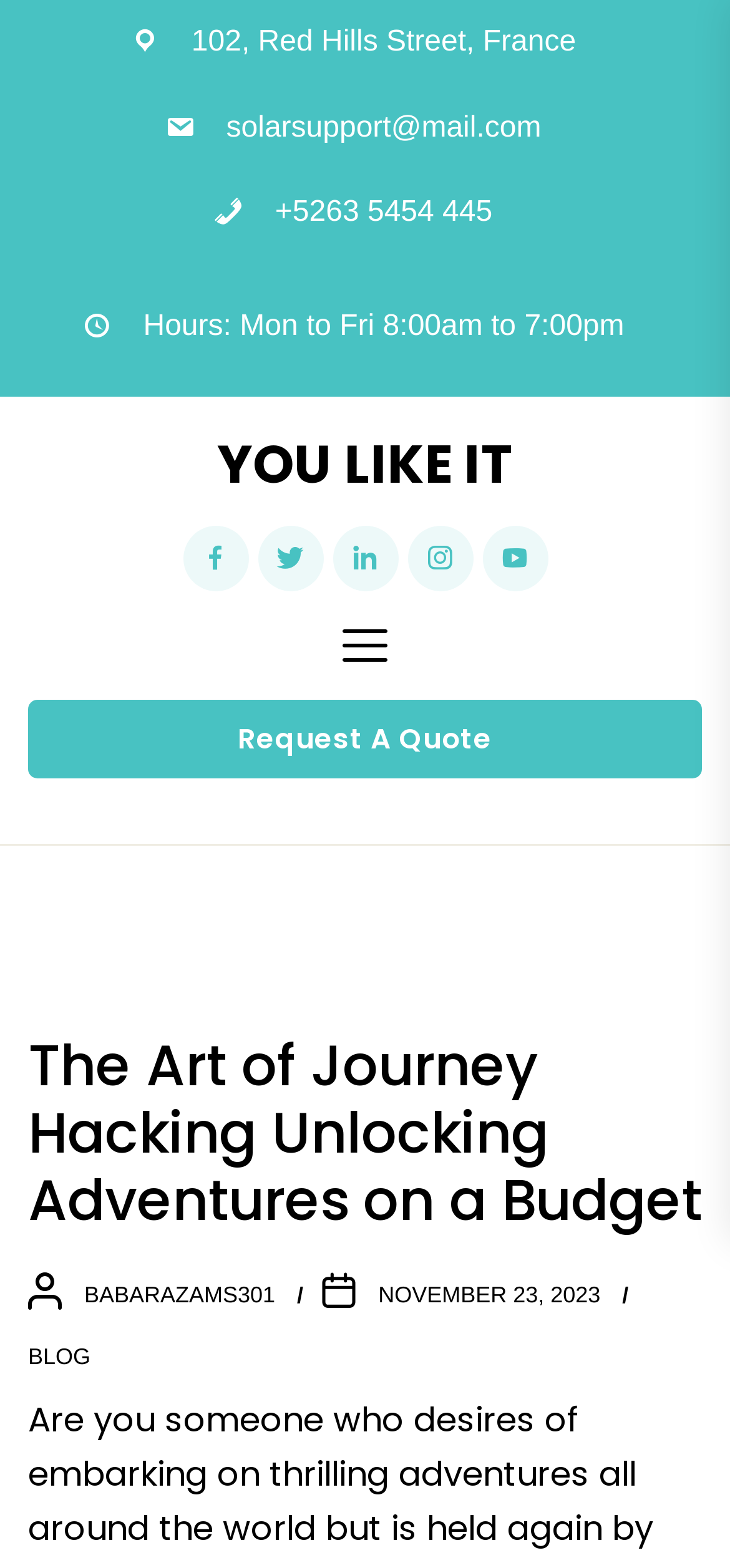Determine the bounding box coordinates for the UI element matching this description: "Request A Quote".

[0.038, 0.446, 0.962, 0.496]